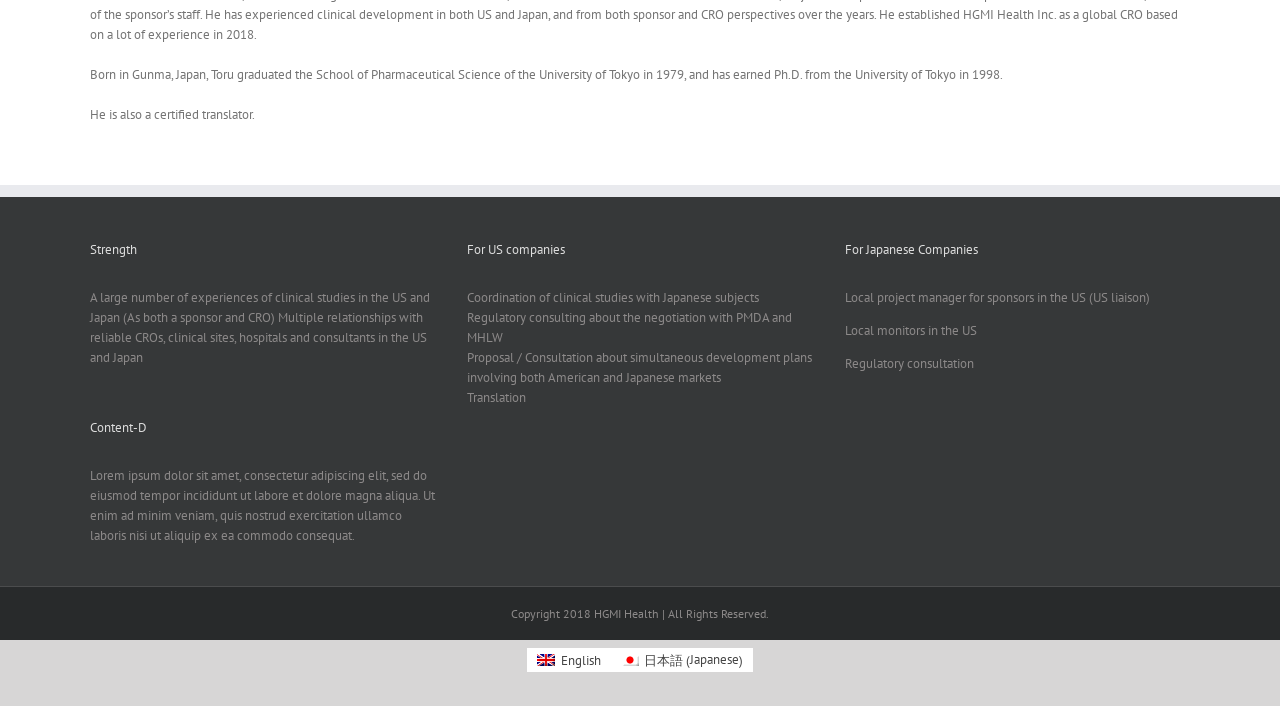Determine the bounding box coordinates of the UI element that matches the following description: "English". The coordinates should be four float numbers between 0 and 1 in the format [left, top, right, bottom].

[0.412, 0.917, 0.477, 0.952]